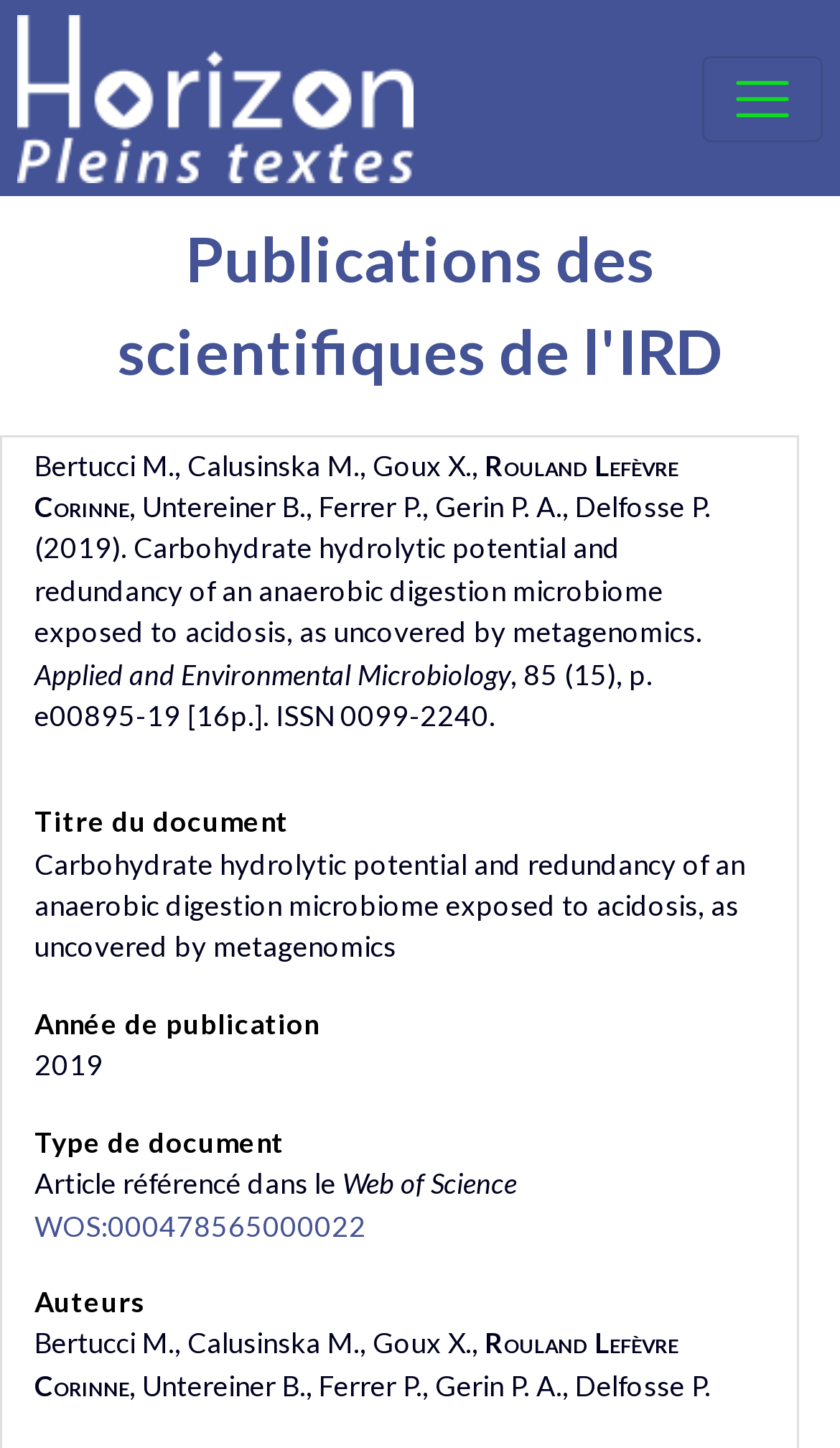Who are the authors of the article?
From the details in the image, answer the question comprehensively.

I found the authors of the article by looking at the StaticText elements with the text 'Auteurs' and its corresponding text elements which contain the list of authors.